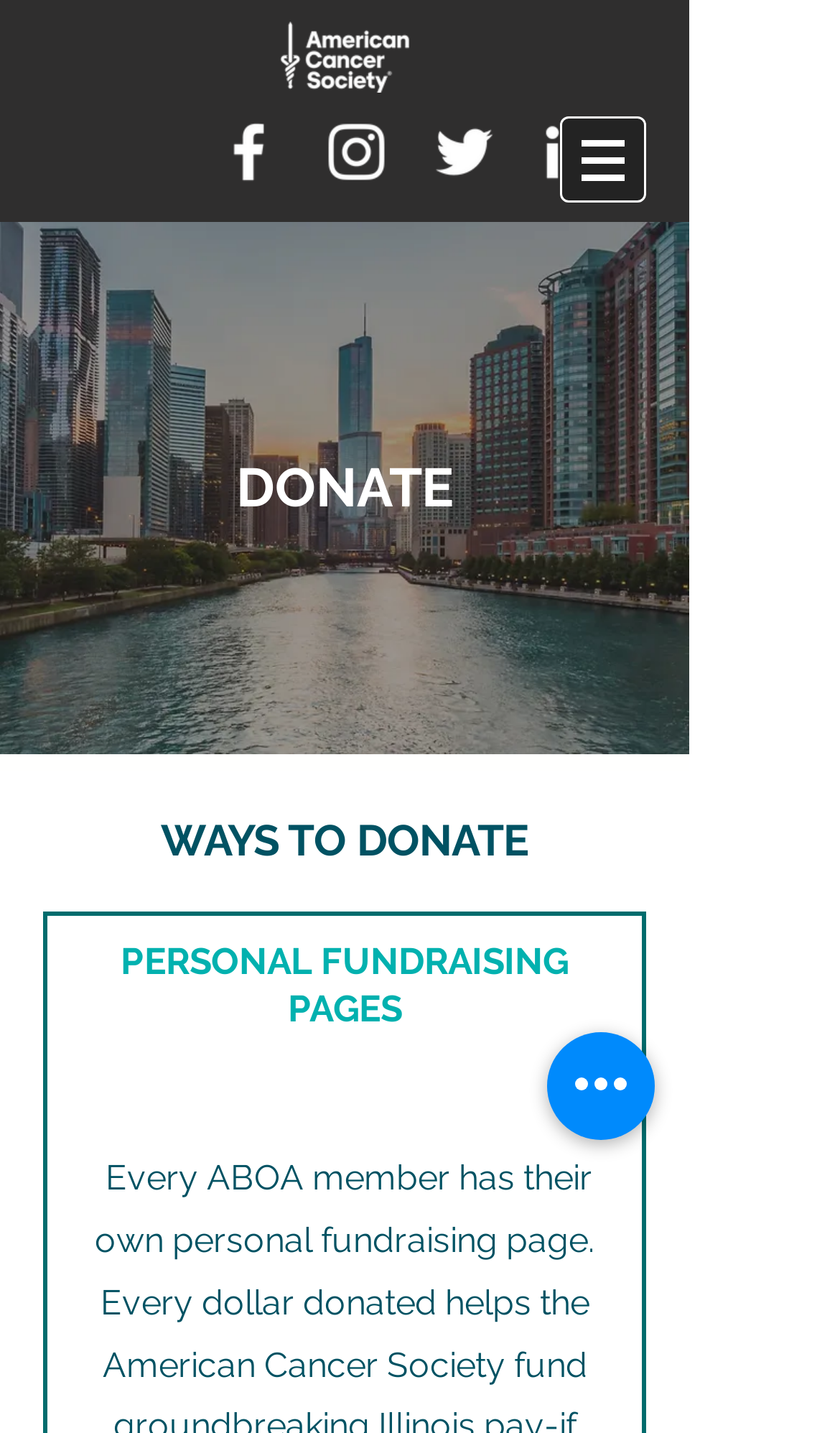What is the second heading on the webpage? Look at the image and give a one-word or short phrase answer.

WAYS TO DONATE